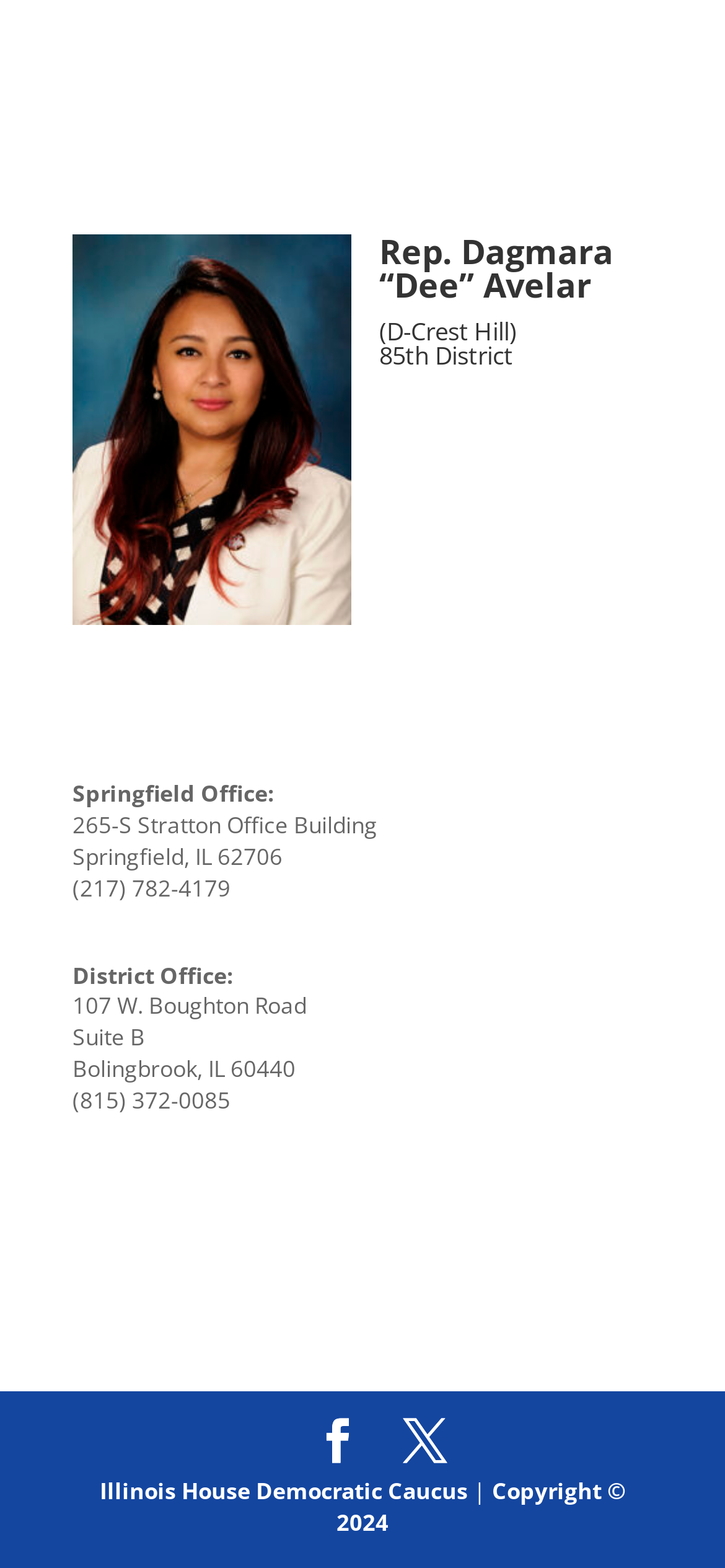Locate the bounding box for the described UI element: "X". Ensure the coordinates are four float numbers between 0 and 1, formatted as [left, top, right, bottom].

[0.555, 0.905, 0.617, 0.933]